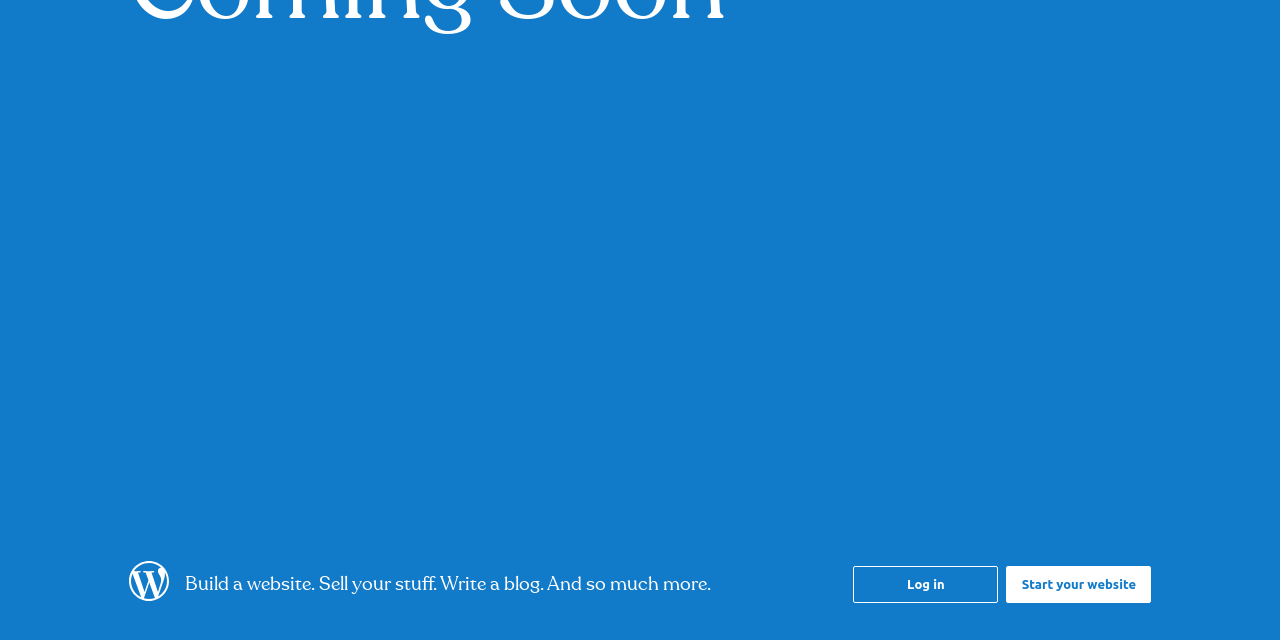Using the webpage screenshot, locate the HTML element that fits the following description and provide its bounding box: "WordPress.com".

[0.101, 0.914, 0.132, 0.944]